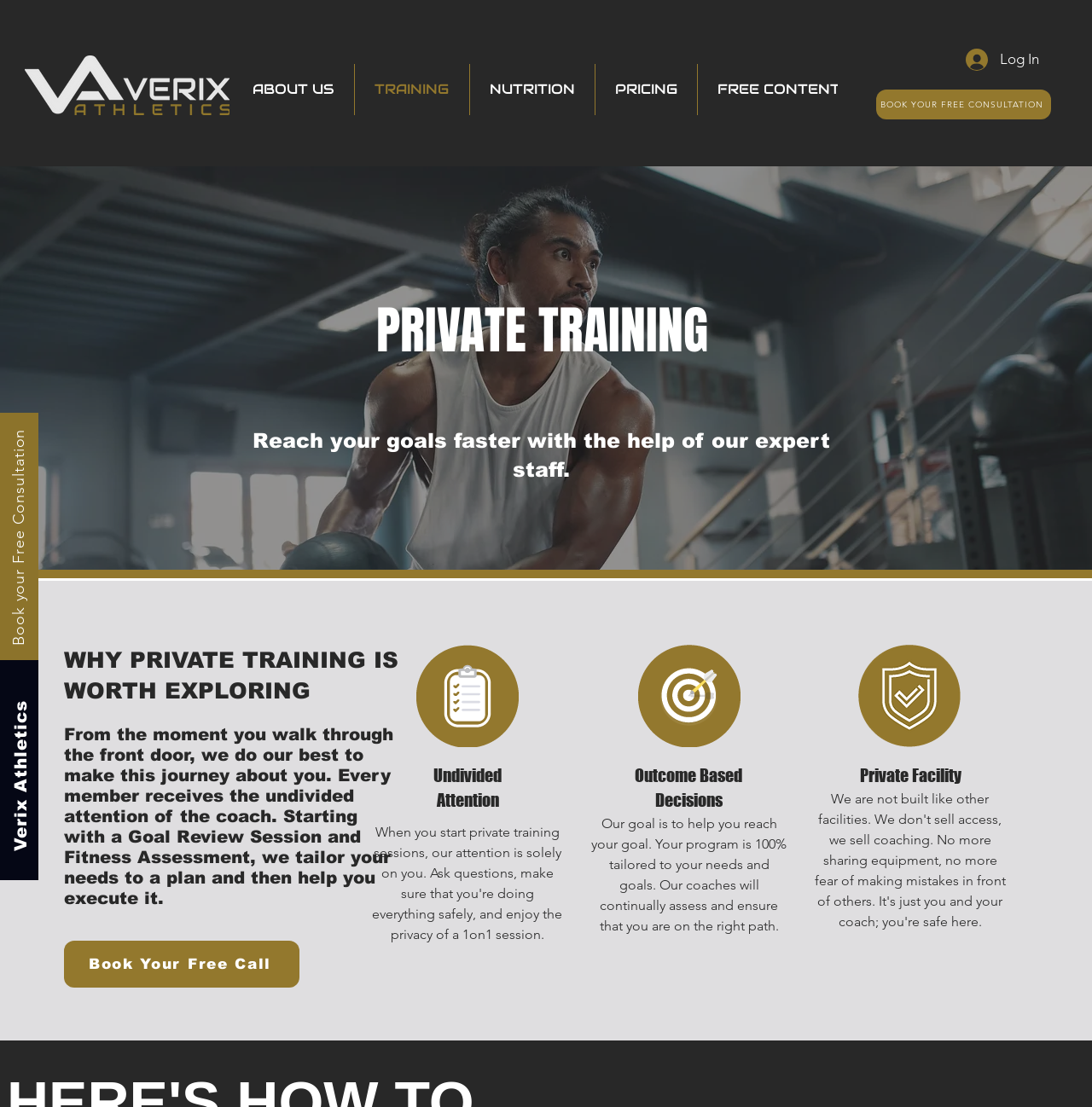Describe all significant elements and features of the webpage.

This webpage is about Verix Athletics, a personal training service. At the top left corner, there is a logo of Verix Athletics, which is an image linked to the website's homepage. Next to the logo, there is a navigation menu with five links: "ABOUT US", "TRAINING", "NUTRITION", "PRICING", and "FREE CONTENT". 

On the top right corner, there is a "Log In" button with an image of a lock. Below the navigation menu, there is a prominent call-to-action link "BOOK YOUR FREE CONSULTATION" that spans almost the entire width of the page. 

On the left side of the page, there is a section with a heading "PRIVATE TRAINING" and a subheading "Reach your goals faster with the help of our expert staff." Below this section, there is a longer paragraph of text that describes the personalized approach of Verix Athletics, starting with a goal review session and fitness assessment. 

Below this text, there is a link to "Book Your Free Call" and three images with captions: "Undivided Attention", "Outcome Based Decisions", and "Private Facility". These images are arranged horizontally and take up about half of the page's width. 

Finally, there is a section with a heading "WHY PRIVATE TRAINING IS WORTH EXPLORING" and a paragraph of text that explains how the program is tailored to individual needs and goals.